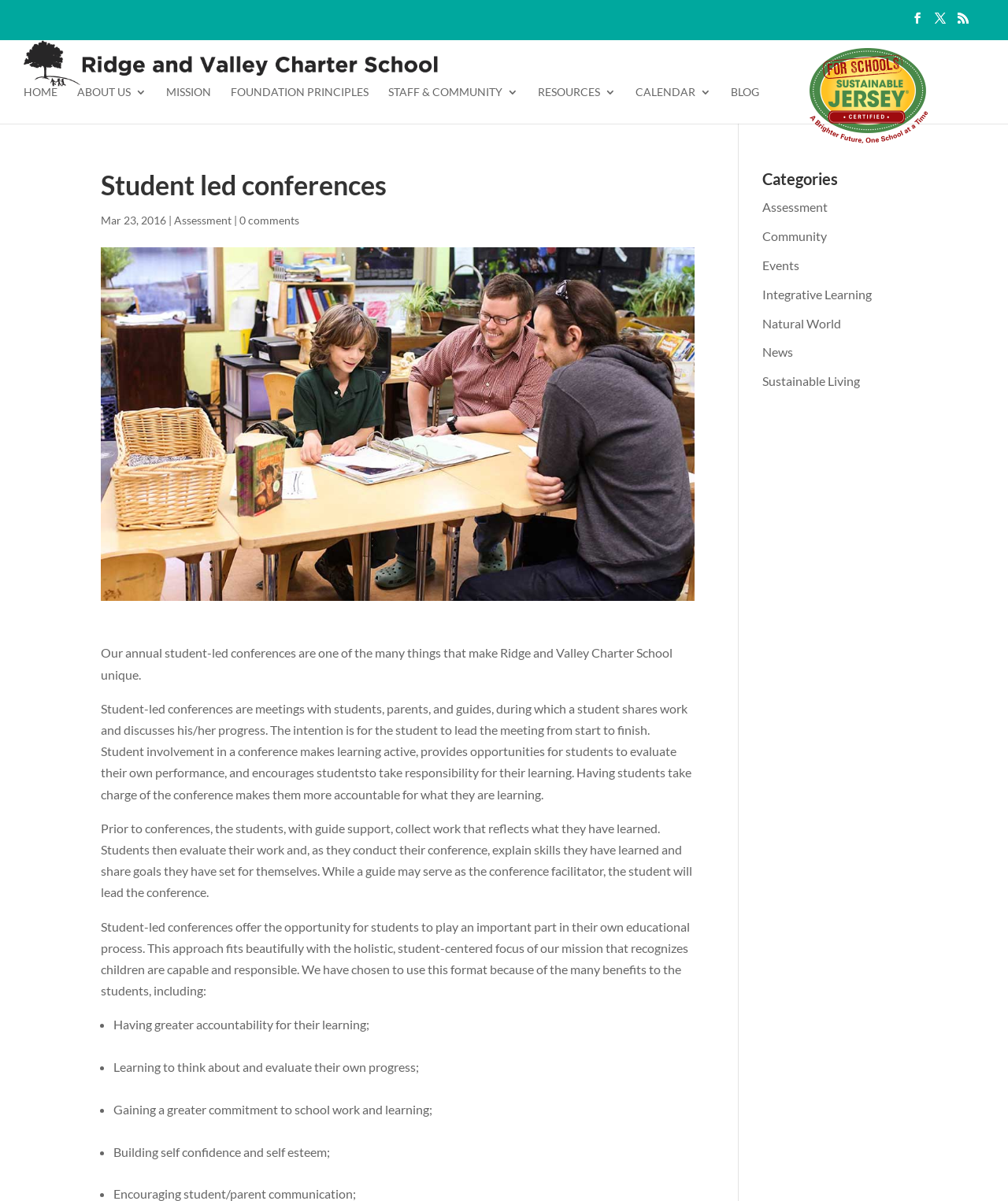Specify the bounding box coordinates of the element's area that should be clicked to execute the given instruction: "Explore the 'Assessment' category". The coordinates should be four float numbers between 0 and 1, i.e., [left, top, right, bottom].

[0.756, 0.225, 0.821, 0.238]